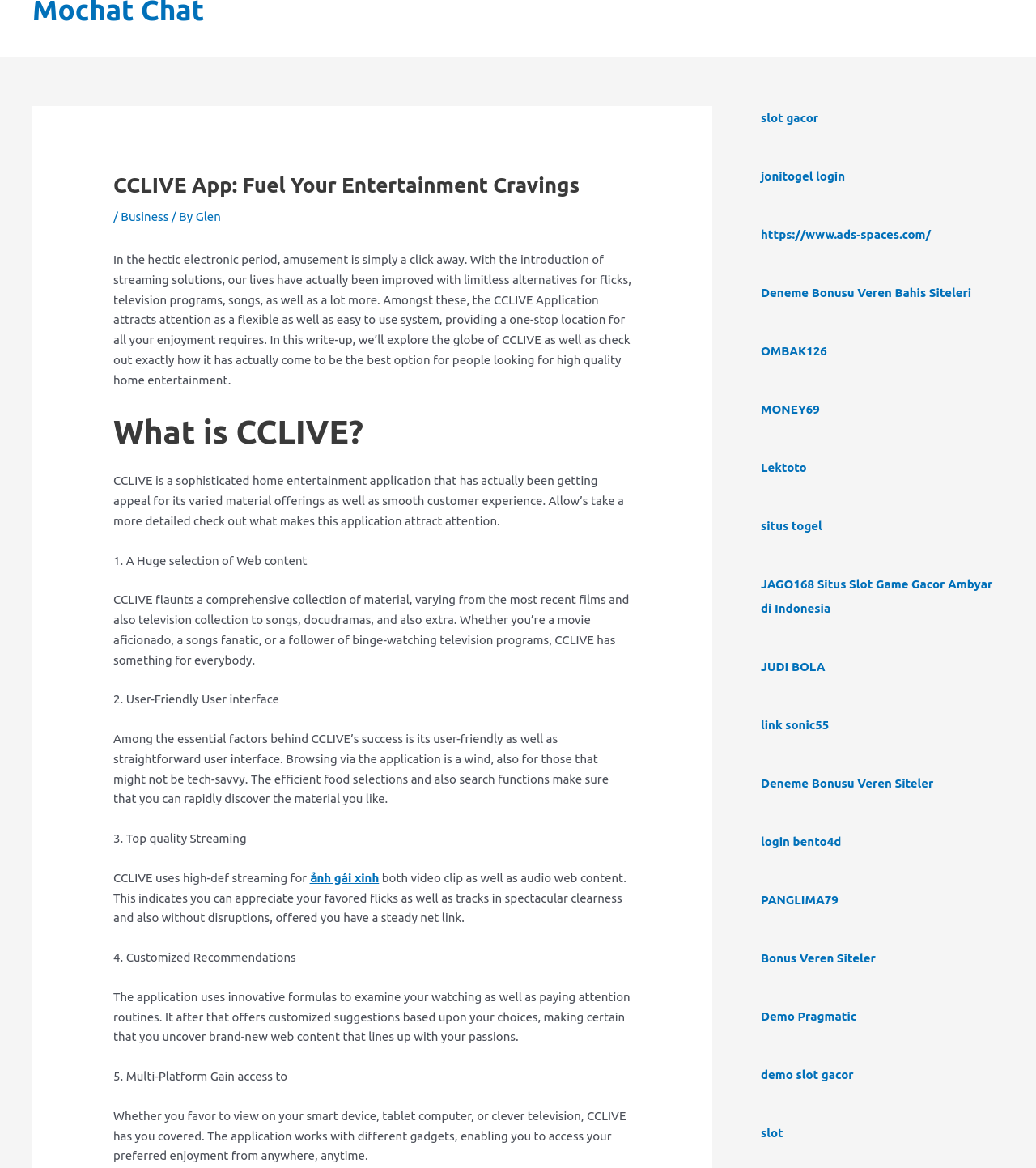Identify the bounding box coordinates for the element you need to click to achieve the following task: "Click on 'https://www.ads-spaces.com/'". The coordinates must be four float values ranging from 0 to 1, formatted as [left, top, right, bottom].

[0.734, 0.196, 0.899, 0.208]